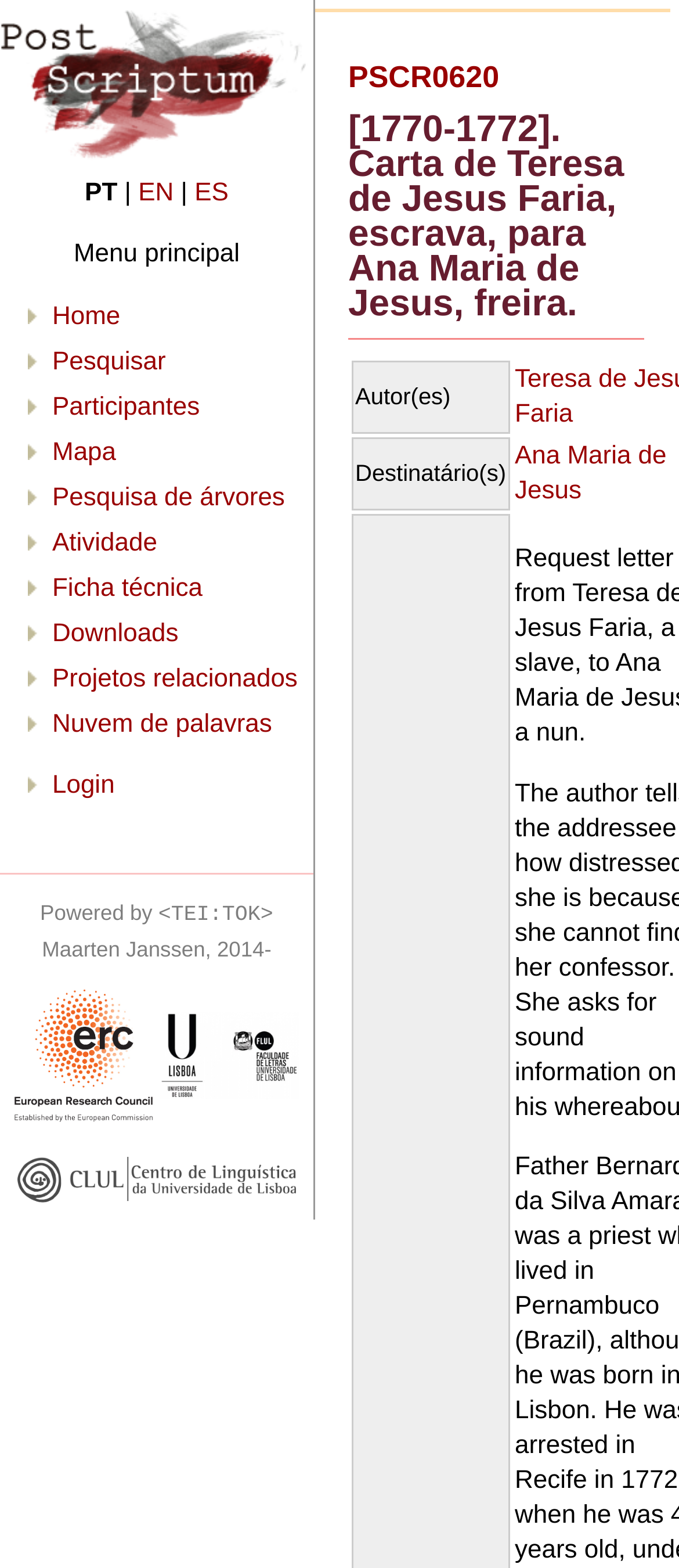Bounding box coordinates are given in the format (top-left x, top-left y, bottom-right x, bottom-right y). All values should be floating point numbers between 0 and 1. Provide the bounding box coordinate for the UI element described as: Projetos relacionados

[0.077, 0.424, 0.438, 0.442]